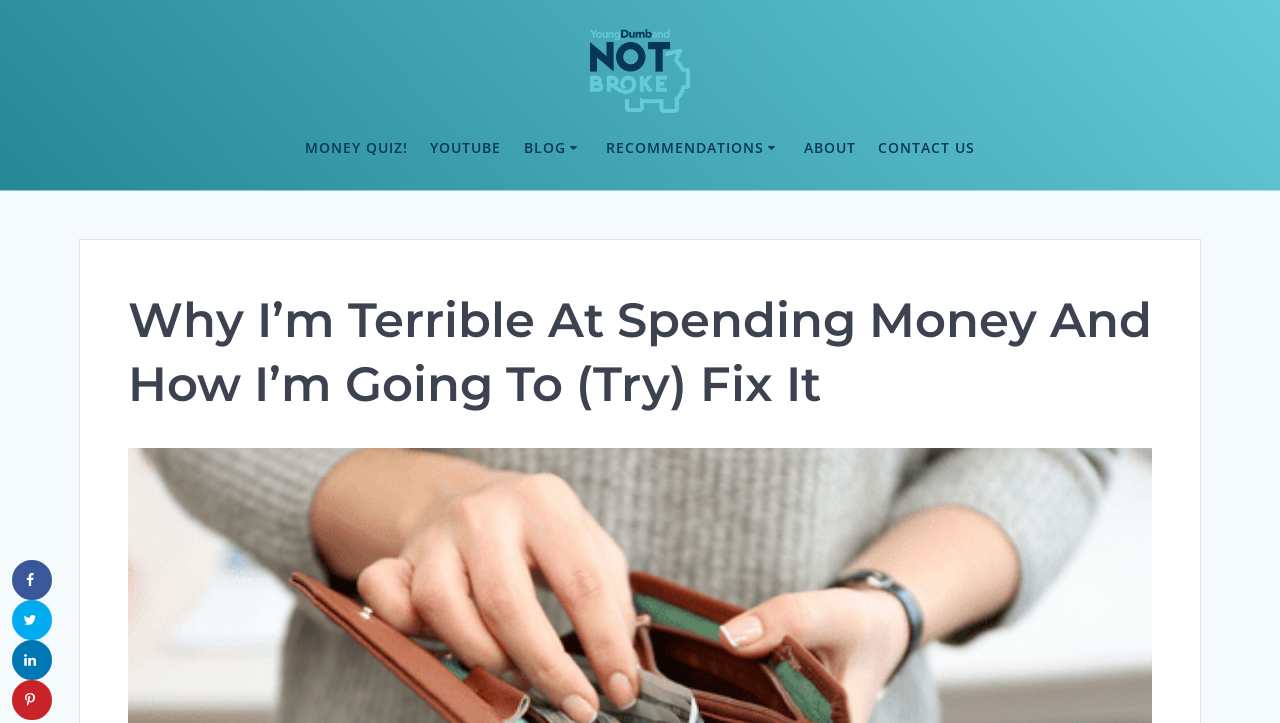Please determine the bounding box coordinates of the section I need to click to accomplish this instruction: "Share on Facebook".

[0.009, 0.775, 0.041, 0.83]